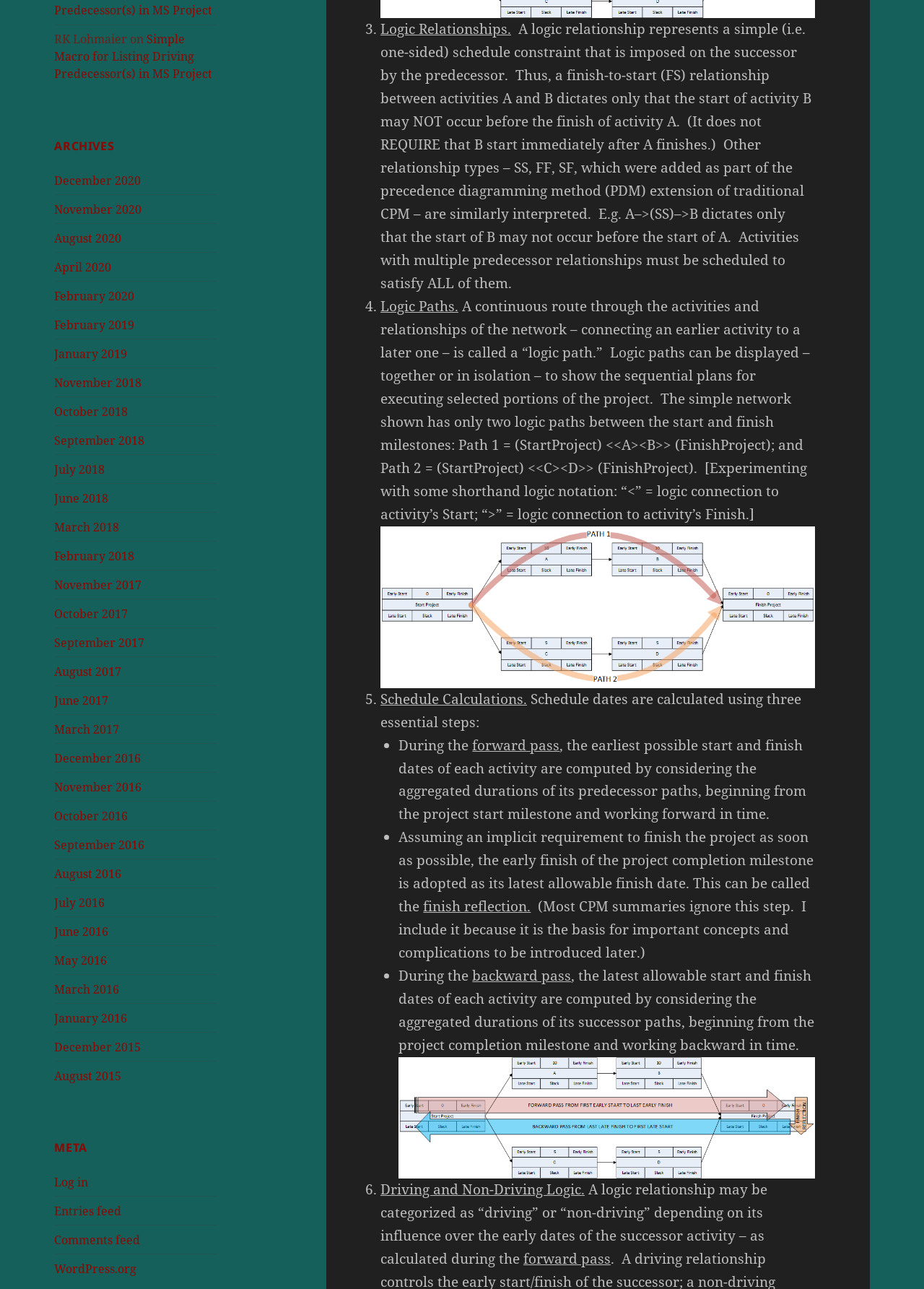What is the author's name?
Could you answer the question with a detailed and thorough explanation?

The author's name is mentioned at the top of the webpage, where it says 'RK Lohmaier'.